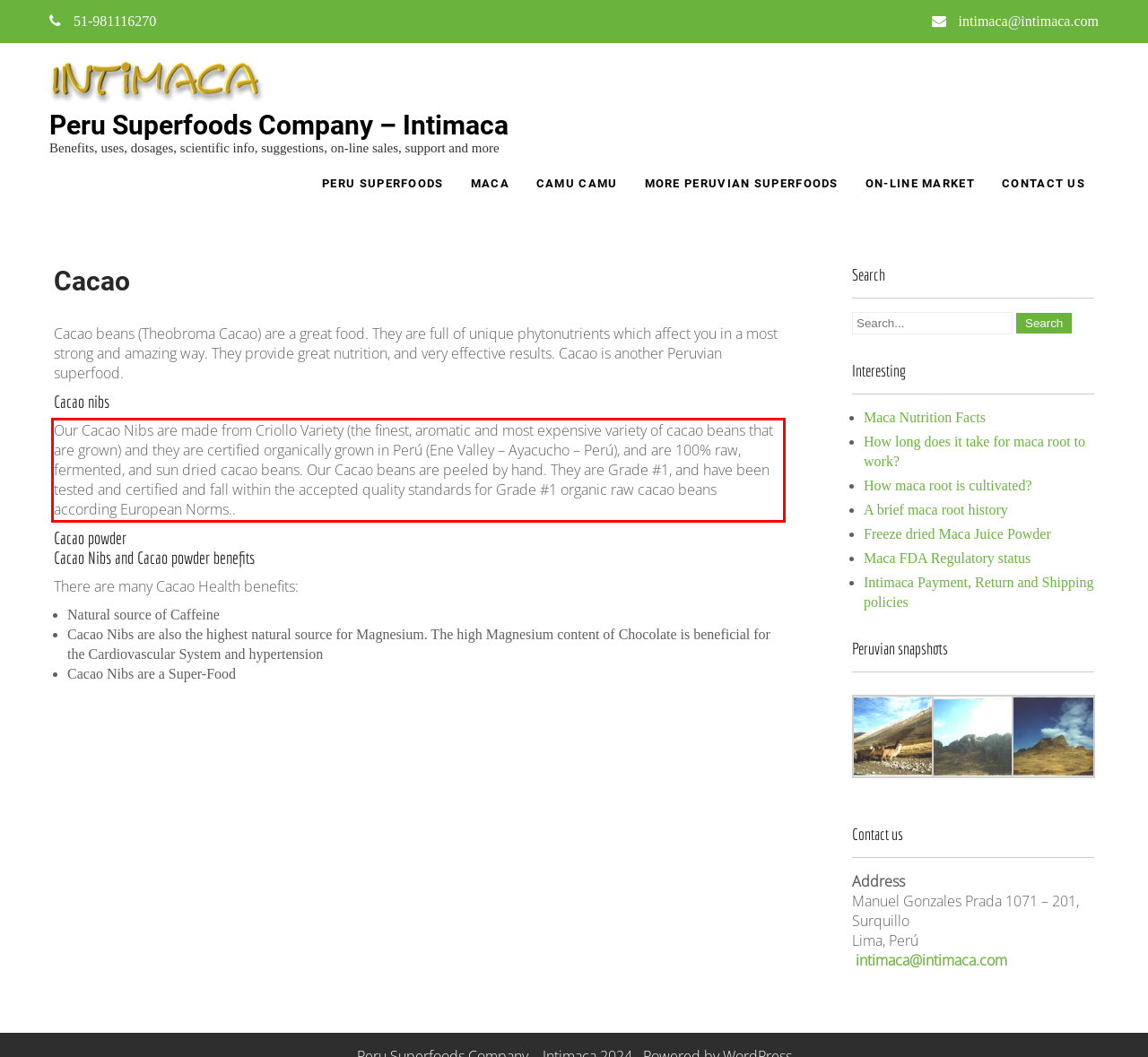You are given a screenshot with a red rectangle. Identify and extract the text within this red bounding box using OCR.

Our Cacao Nibs are made from Criollo Variety (the finest, aromatic and most expensive variety of cacao beans that are grown) and they are certified organically grown in Perú (Ene Valley – Ayacucho – Perú), and are 100% raw, fermented, and sun dried cacao beans. Our Cacao beans are peeled by hand. They are Grade #1, and have been tested and certified and fall within the accepted quality standards for Grade #1 organic raw cacao beans according European Norms..